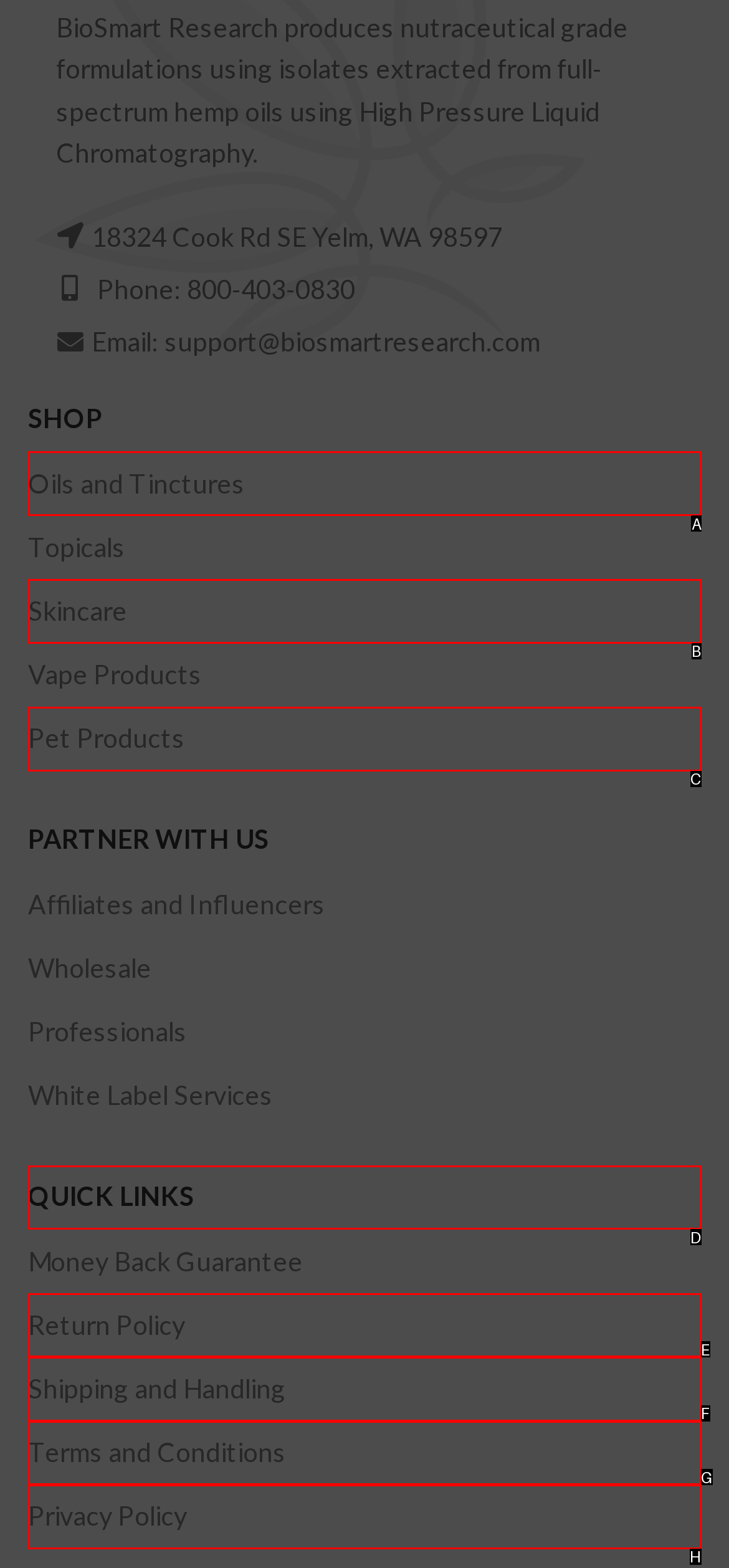To perform the task "Visit Oils and Tinctures", which UI element's letter should you select? Provide the letter directly.

A